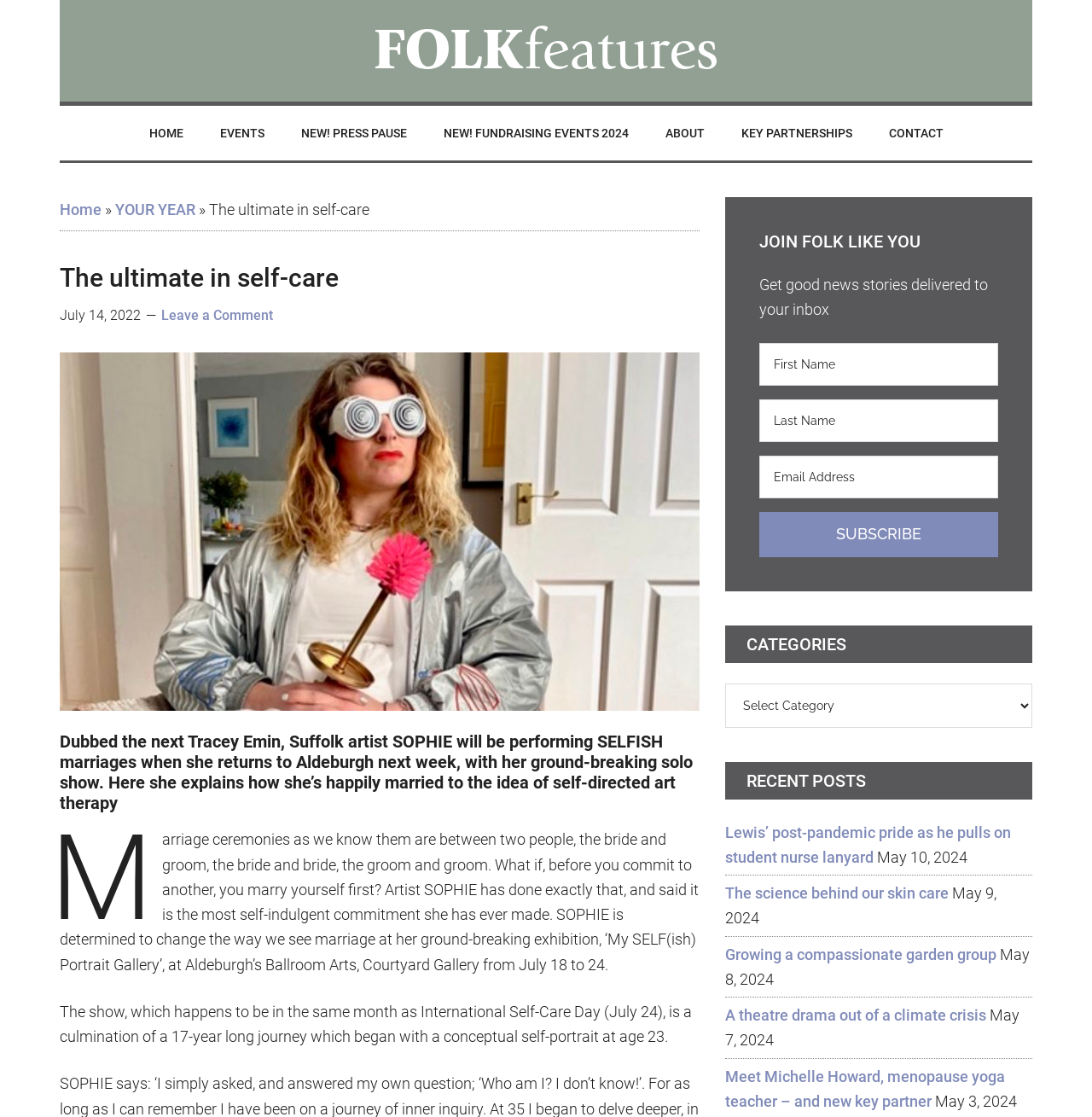Specify the bounding box coordinates of the element's region that should be clicked to achieve the following instruction: "View the 'EVENTS' page". The bounding box coordinates consist of four float numbers between 0 and 1, in the format [left, top, right, bottom].

[0.186, 0.095, 0.257, 0.144]